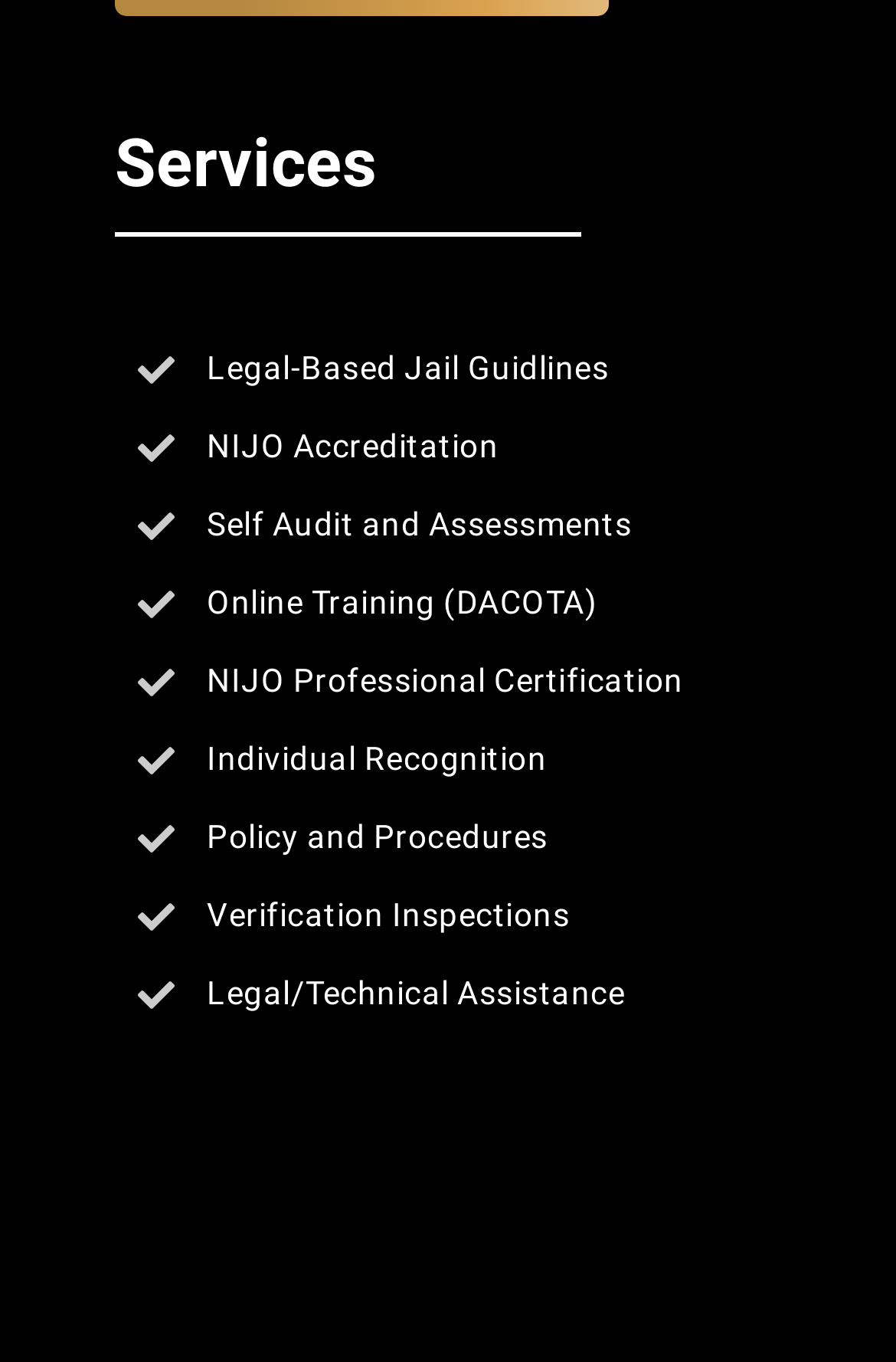What is the last service offered under the 'Services' heading?
Look at the webpage screenshot and answer the question with a detailed explanation.

By looking at the links provided under the 'Services' heading, we can see that the last service offered is 'Legal/Technical Assistance', which is located at the bottom of the list.